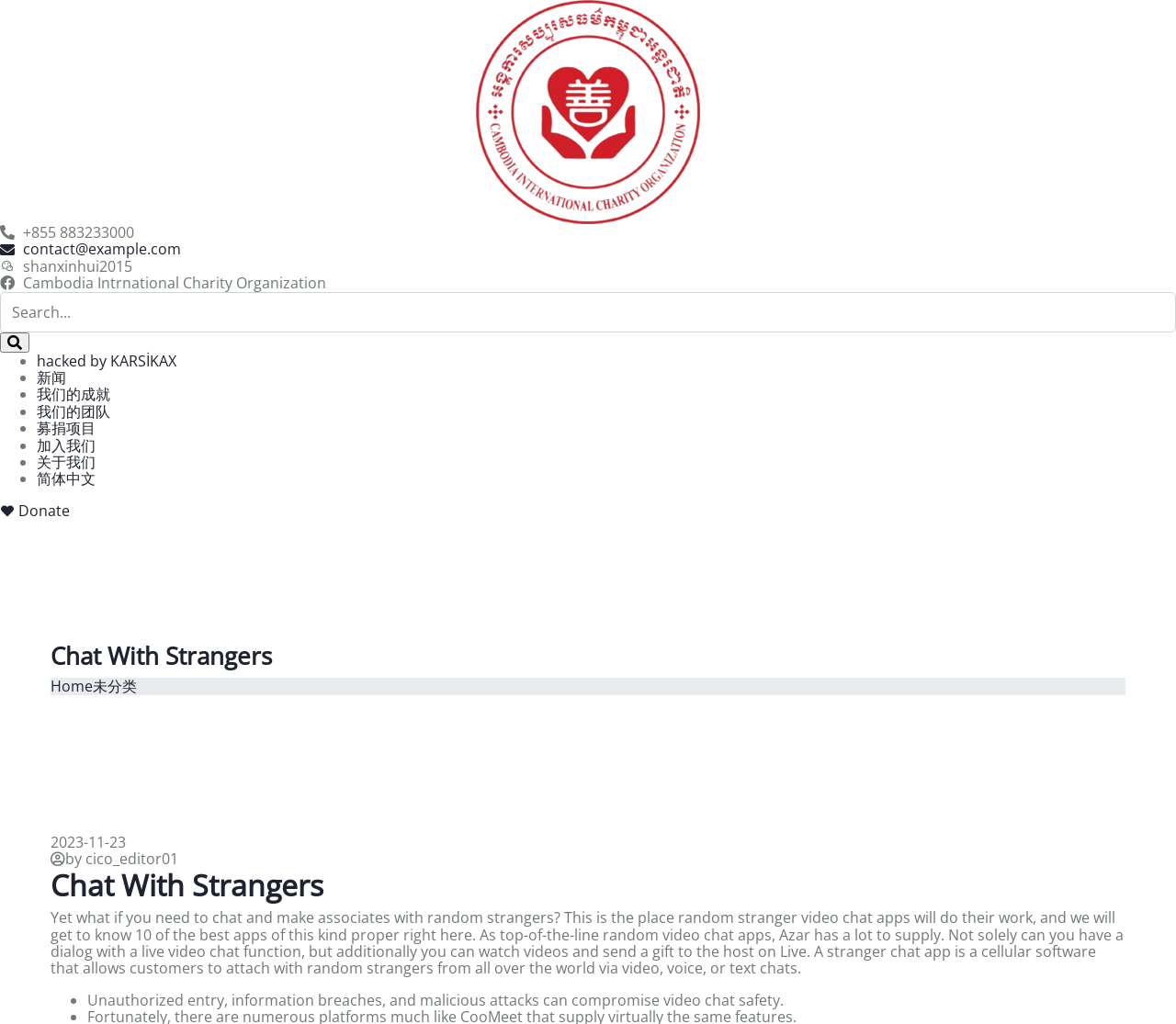What is the phone number on the webpage?
By examining the image, provide a one-word or phrase answer.

+855 883233000